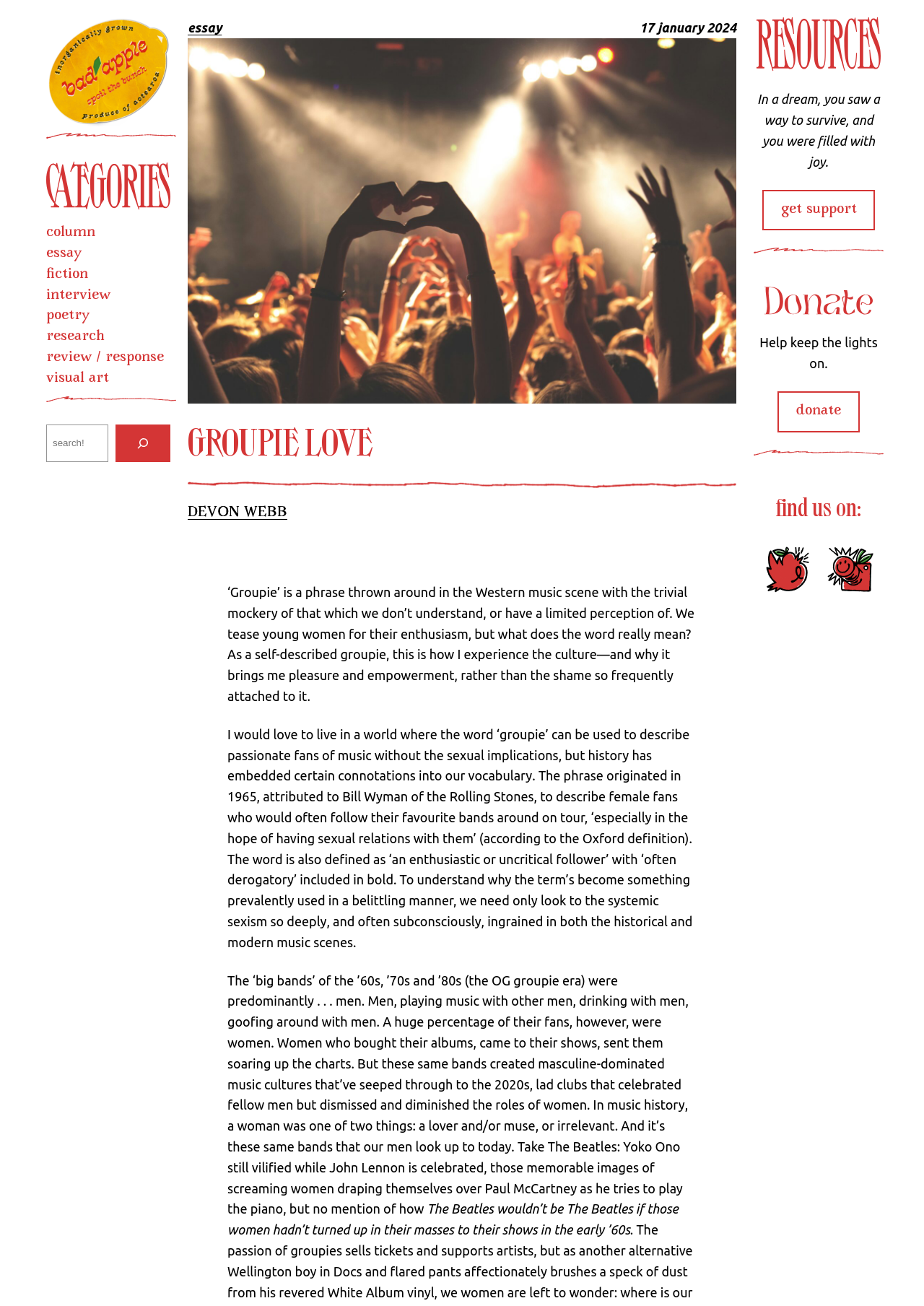Please specify the bounding box coordinates of the element that should be clicked to execute the given instruction: 'Read the article by DEVON WEBB'. Ensure the coordinates are four float numbers between 0 and 1, expressed as [left, top, right, bottom].

[0.203, 0.387, 0.311, 0.399]